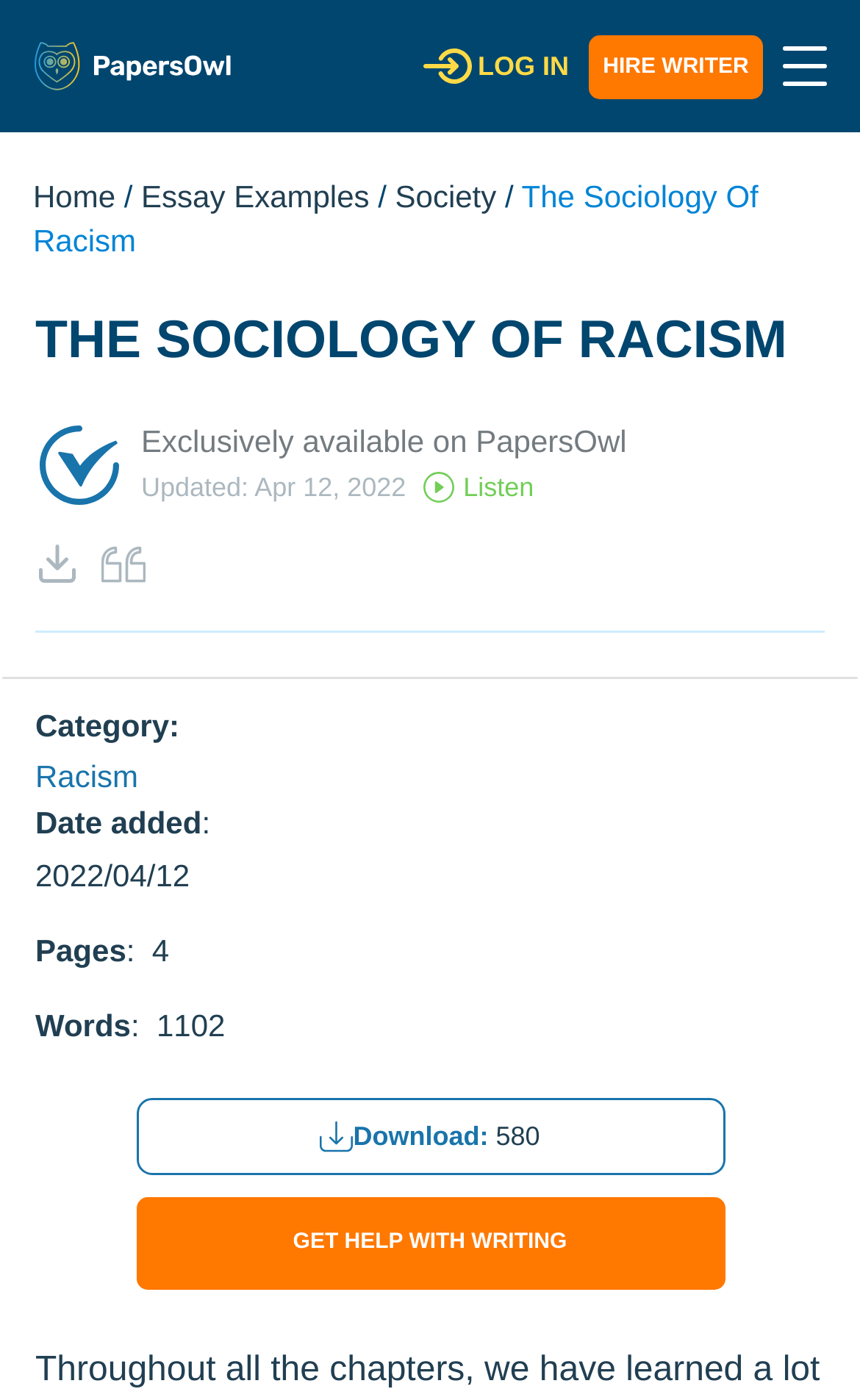Please predict the bounding box coordinates (top-left x, top-left y, bottom-right x, bottom-right y) for the UI element in the screenshot that fits the description: Download: 580

[0.158, 0.785, 0.842, 0.84]